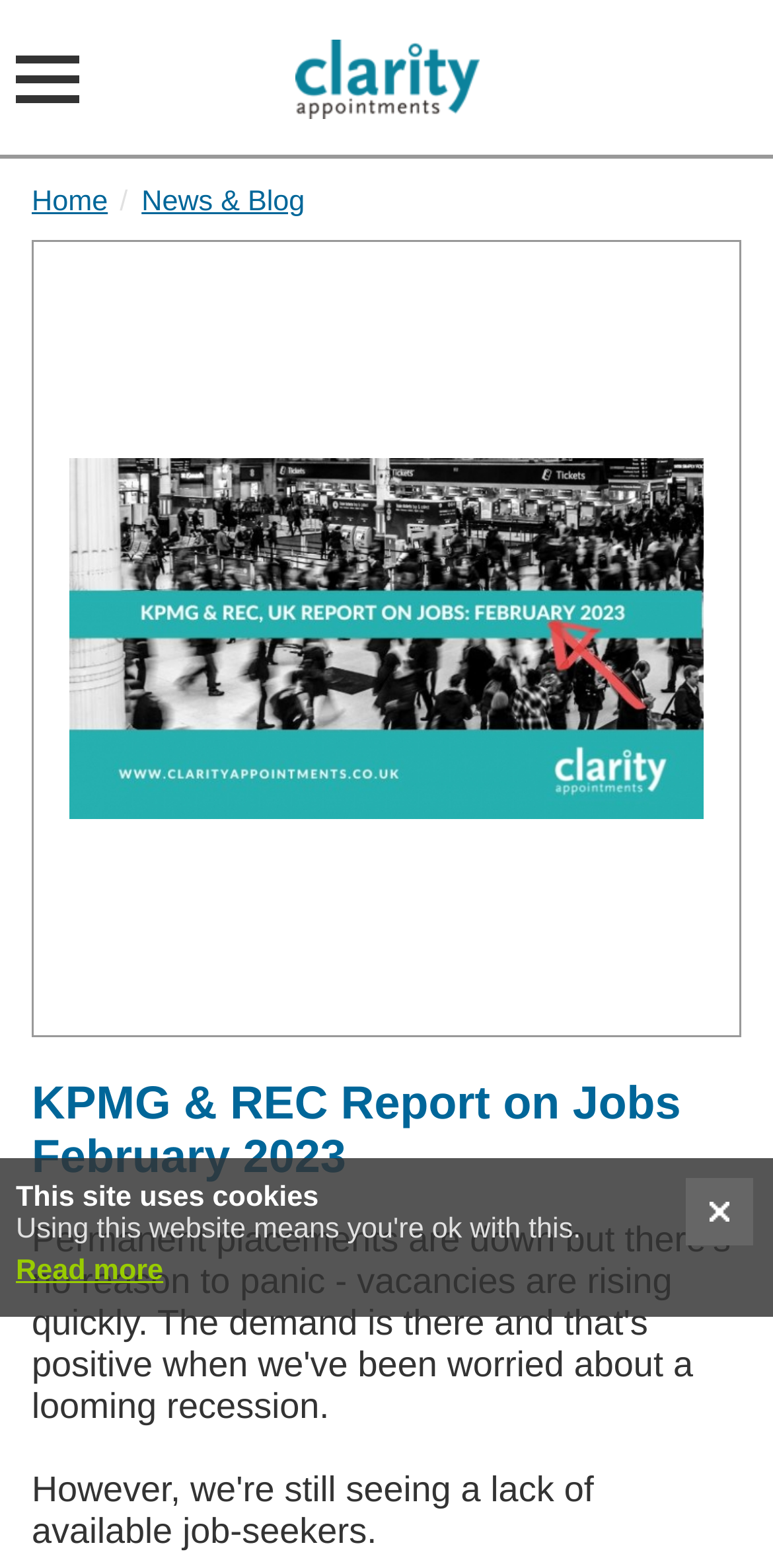What is the purpose of the 'Read more' link?
Could you give a comprehensive explanation in response to this question?

The 'Read more' link is located near the 'This site uses cookies' text, suggesting that it is related to cookies. It is likely that clicking the link will provide more information about the site's cookie policy.